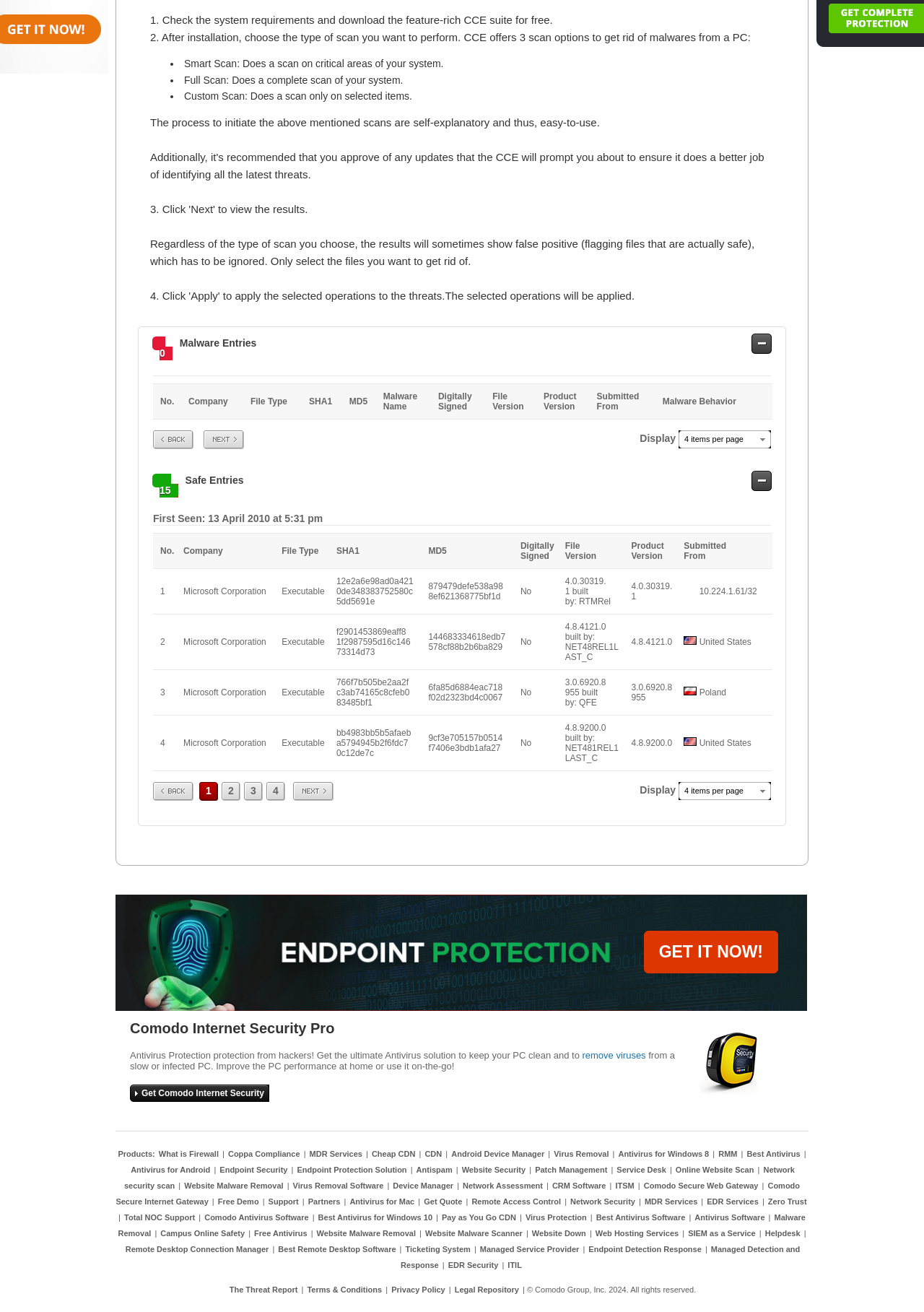Please determine the bounding box coordinates of the element's region to click for the following instruction: "Click the '4 items per page' link".

[0.734, 0.328, 0.834, 0.341]